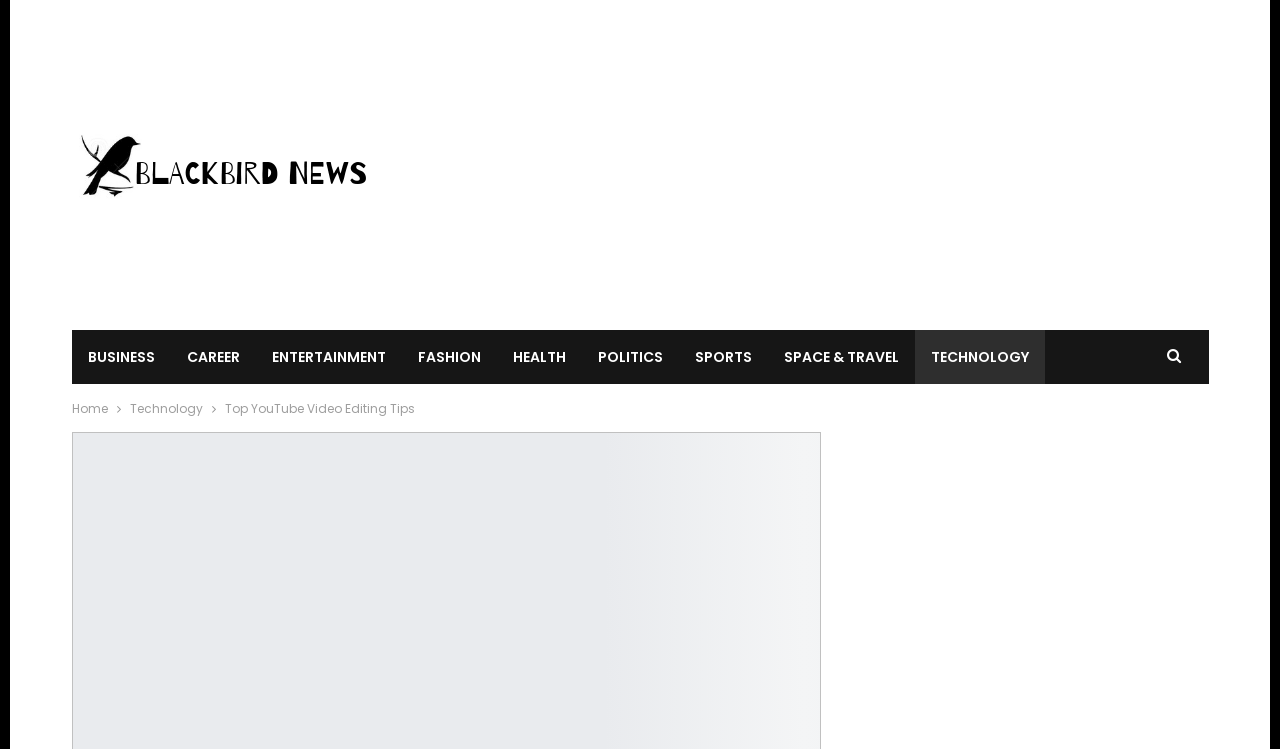How many links are there in the navigation section?
Using the screenshot, give a one-word or short phrase answer.

3